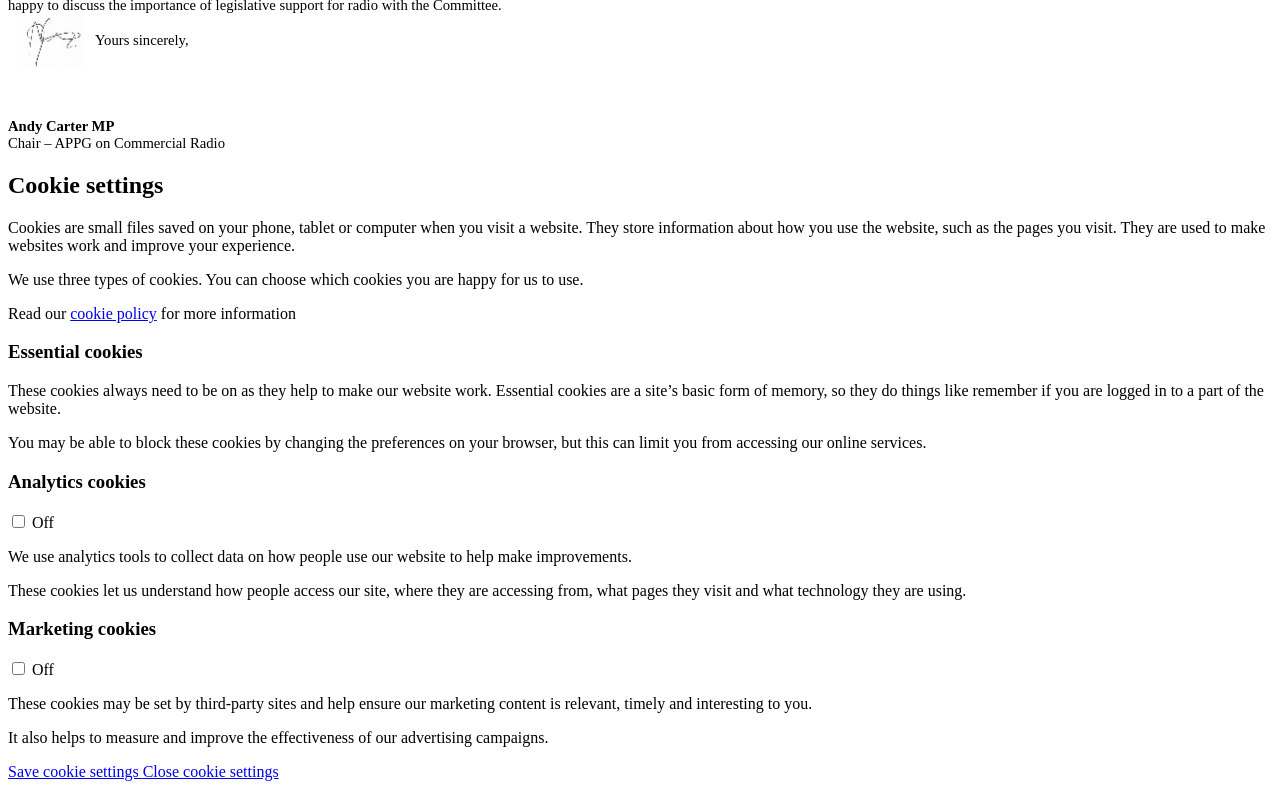For the following element description, predict the bounding box coordinates in the format (top-left x, top-left y, bottom-right x, bottom-right y). All values should be floating point numbers between 0 and 1. Description: cookie policy

[0.055, 0.386, 0.123, 0.408]